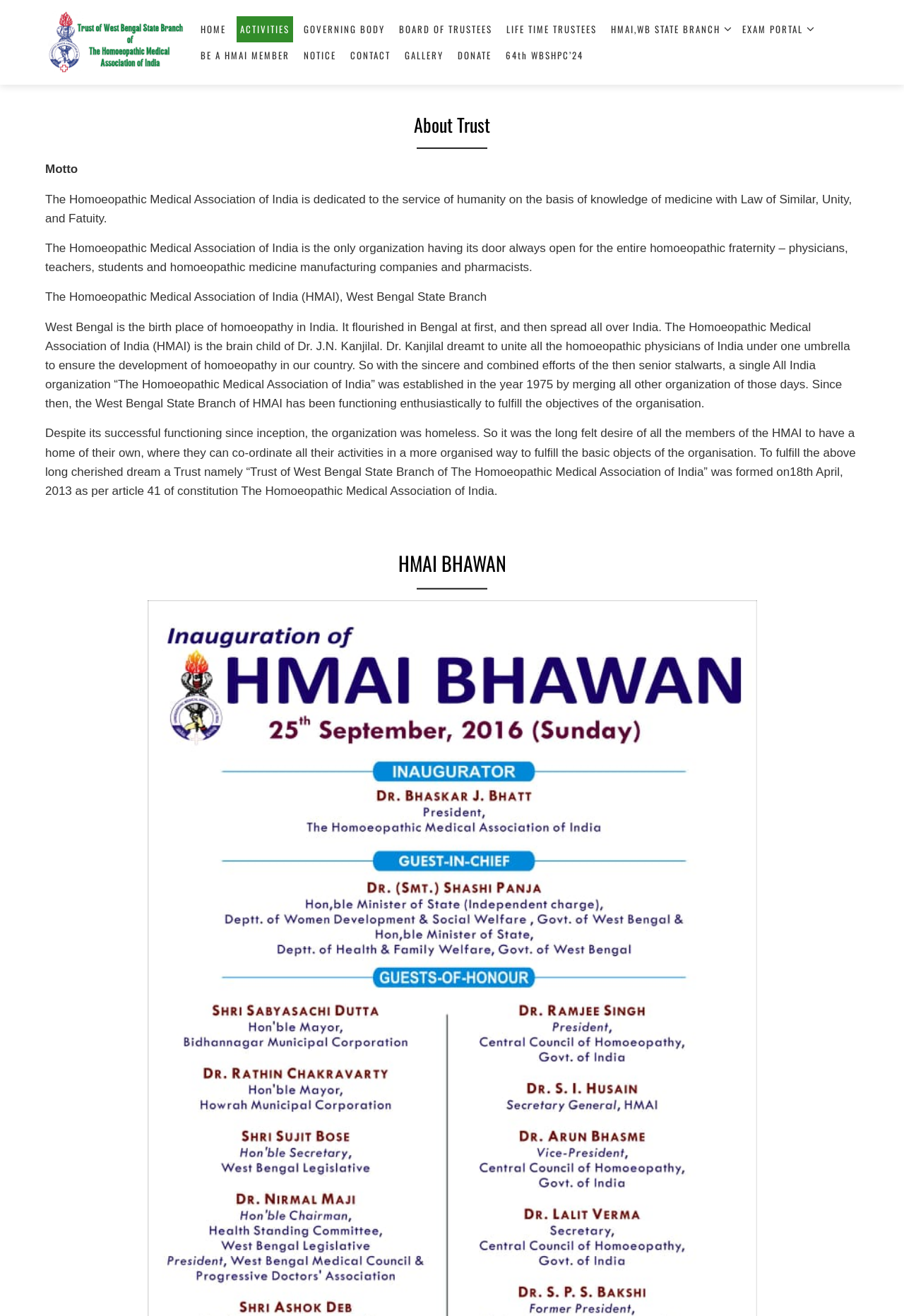Based on the image, please elaborate on the answer to the following question:
What is the purpose of the Trust of West Bengal State Branch of HMAI?

The purpose of the Trust can be found in the text 'Despite its successful functioning since inception, the organization was homeless. So it was the long felt desire of all the members of the HMAI to have a home of their own, where they can co-ordinate all their activities in a more organised way to fulfill the basic objects of the organisation.' which indicates that the Trust was formed to fulfill the long-cherished dream of having a home for the organization.